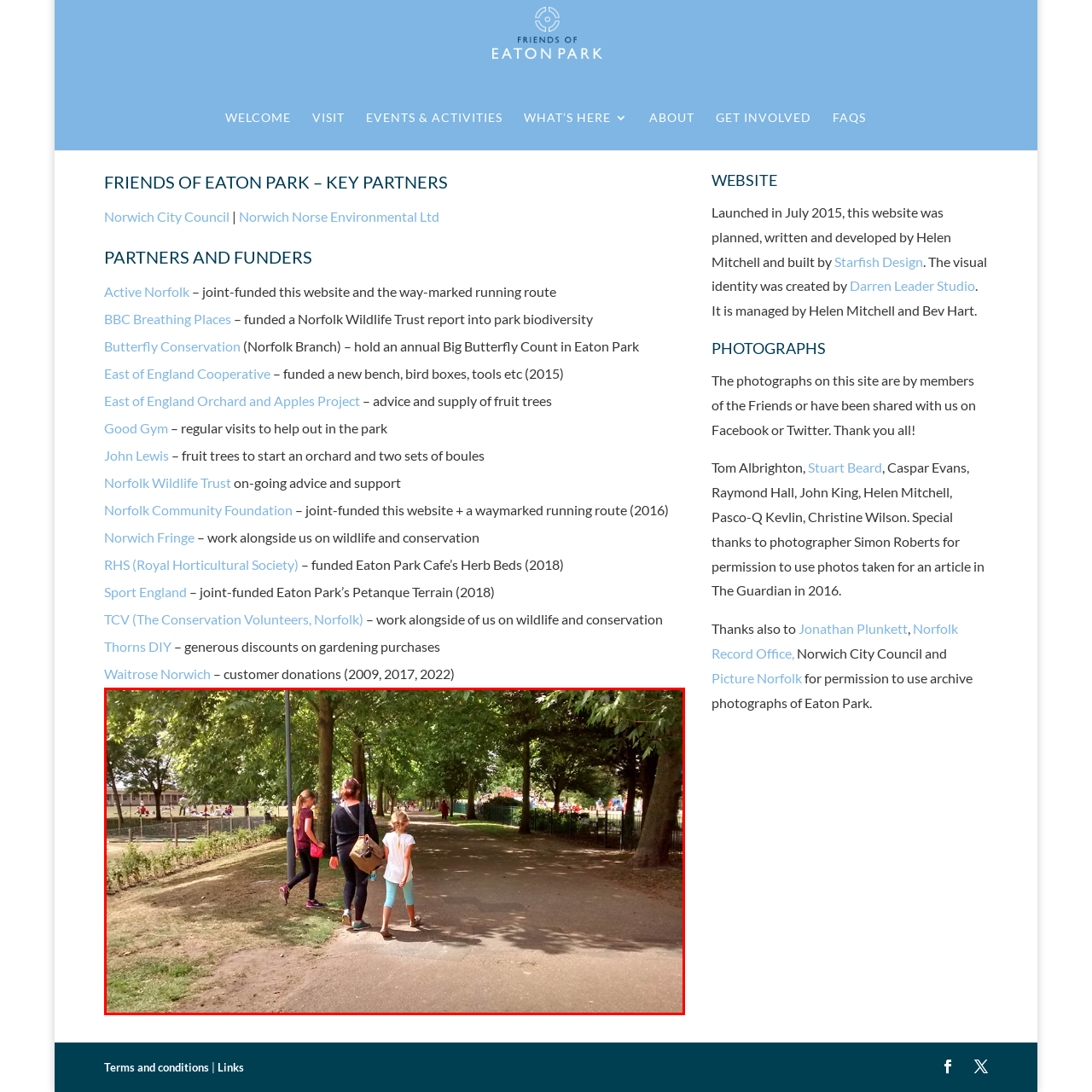Refer to the image area inside the black border, What color is the younger child's shirt? 
Respond concisely with a single word or phrase.

white